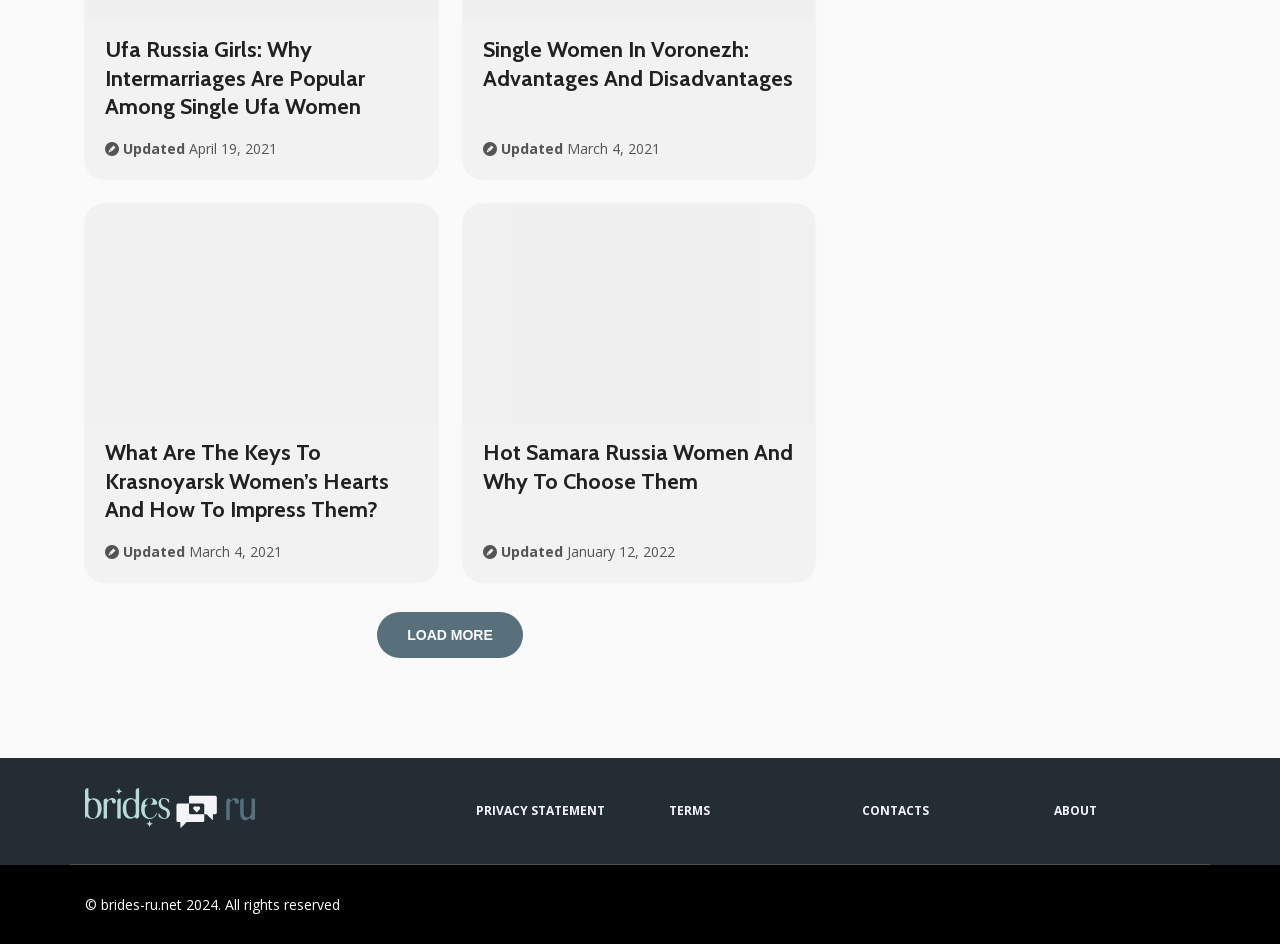Reply to the question with a single word or phrase:
What is the copyright year of the webpage?

2024